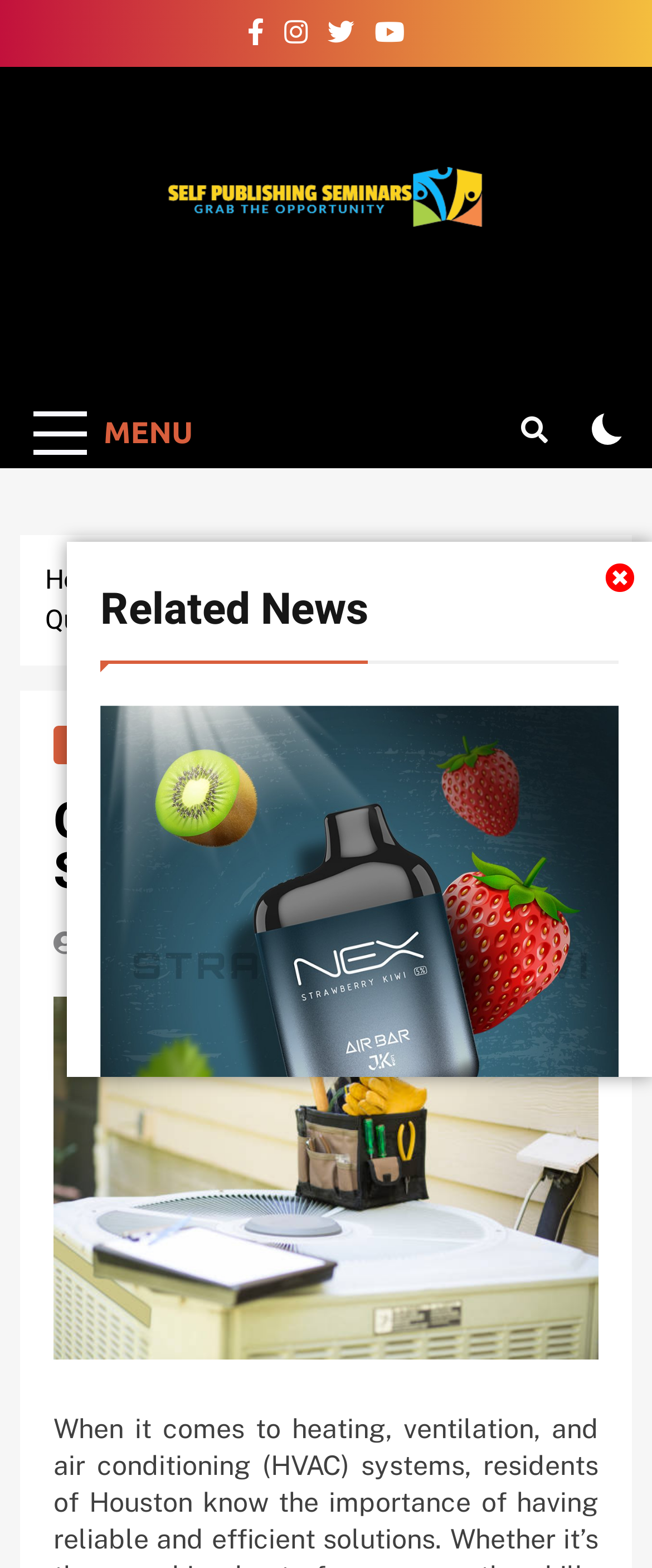Using the information from the screenshot, answer the following question thoroughly:
What is the purpose of the button with the text 'MENU'?

The button with the text 'MENU' is located at the top-left corner of the webpage, and its bounding box coordinates are [0.031, 0.253, 0.316, 0.298]. The button is not expanded, indicating that it can be clicked to expand a menu.